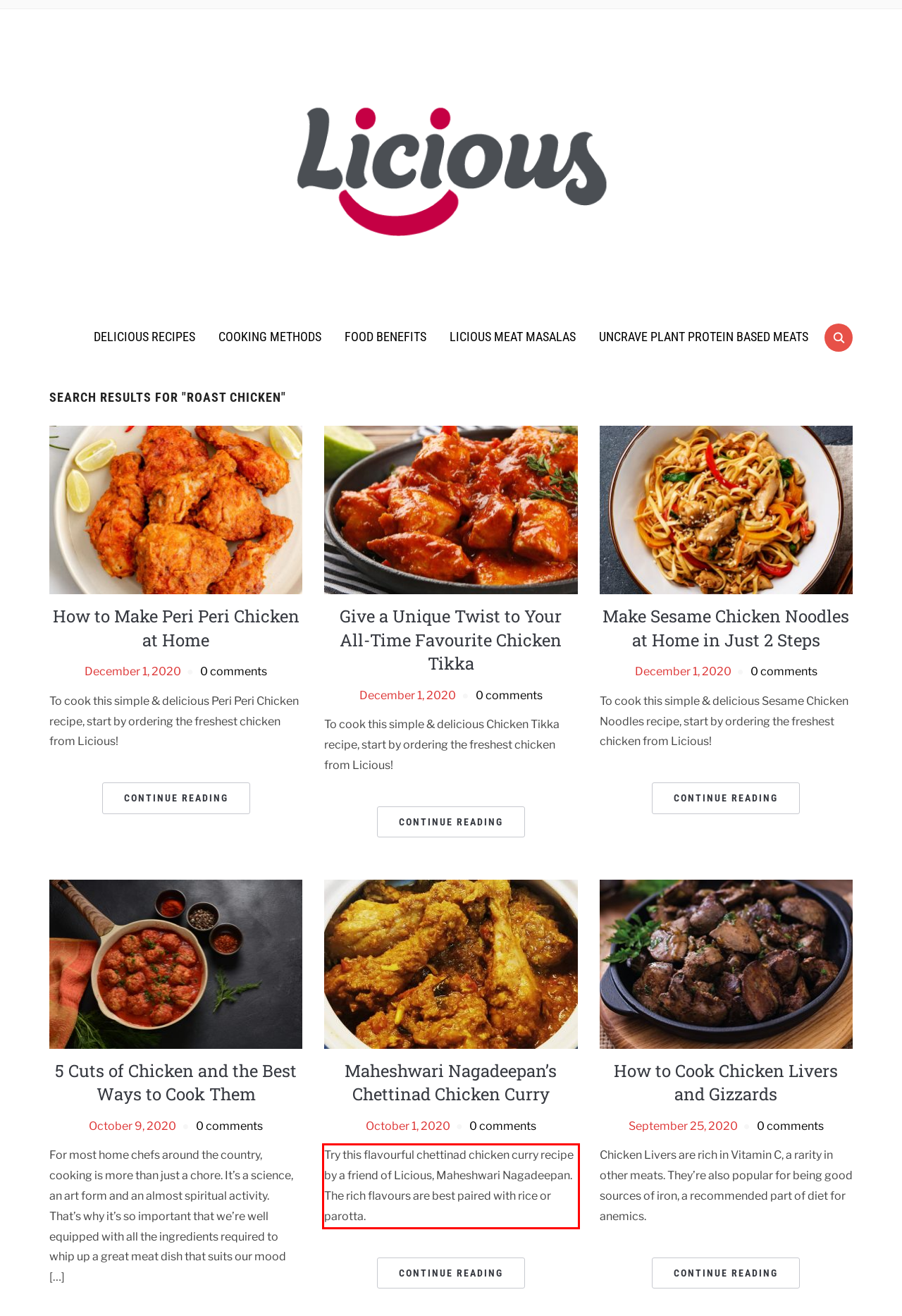You are given a webpage screenshot with a red bounding box around a UI element. Extract and generate the text inside this red bounding box.

Try this flavourful chettinad chicken curry recipe by a friend of Licious, Maheshwari Nagadeepan. The rich flavours are best paired with rice or parotta.